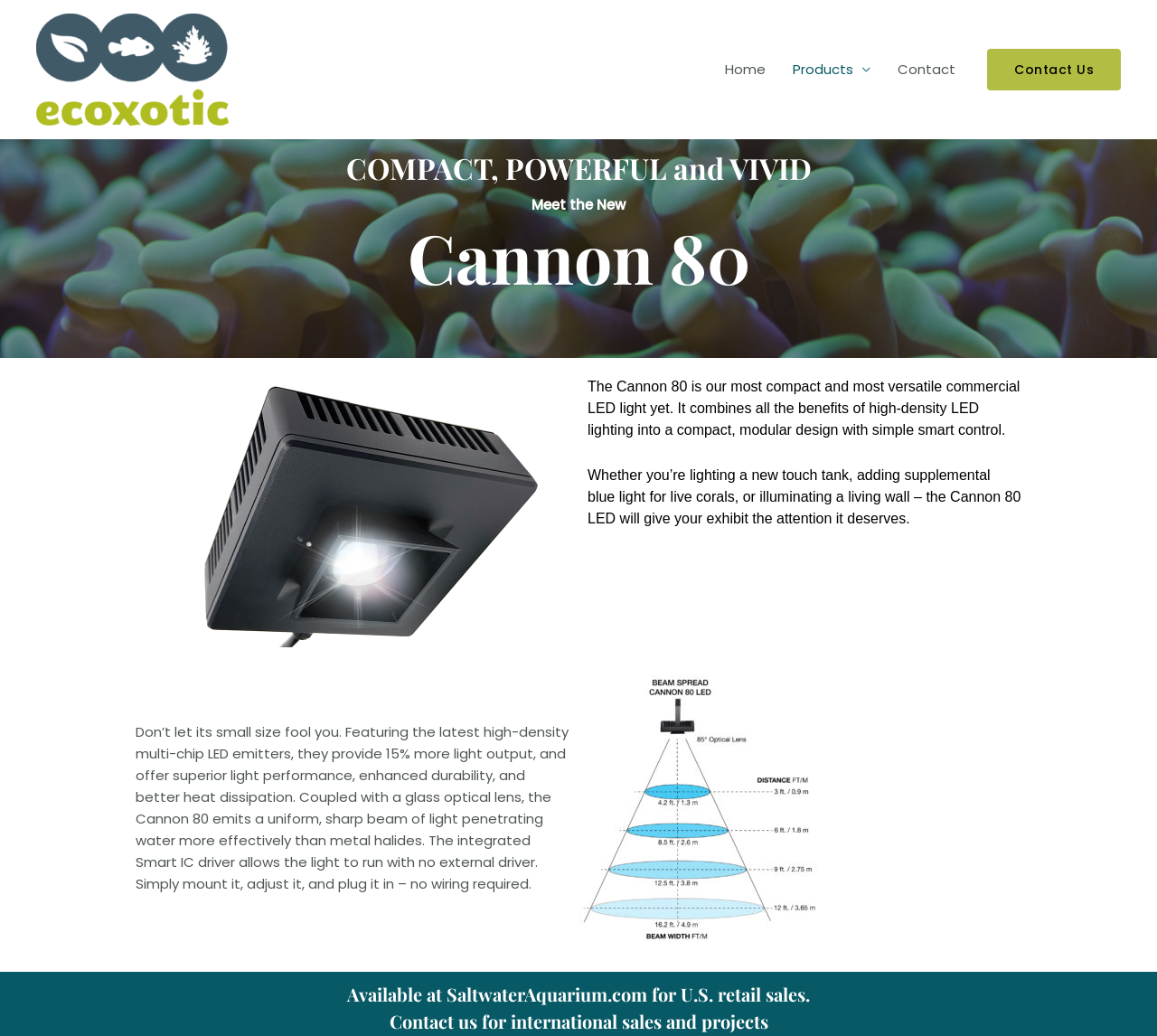Given the element description, predict the bounding box coordinates in the format (top-left x, top-left y, bottom-right x, bottom-right y). Make sure all values are between 0 and 1. Here is the element description: Products

[0.678, 0.037, 0.764, 0.098]